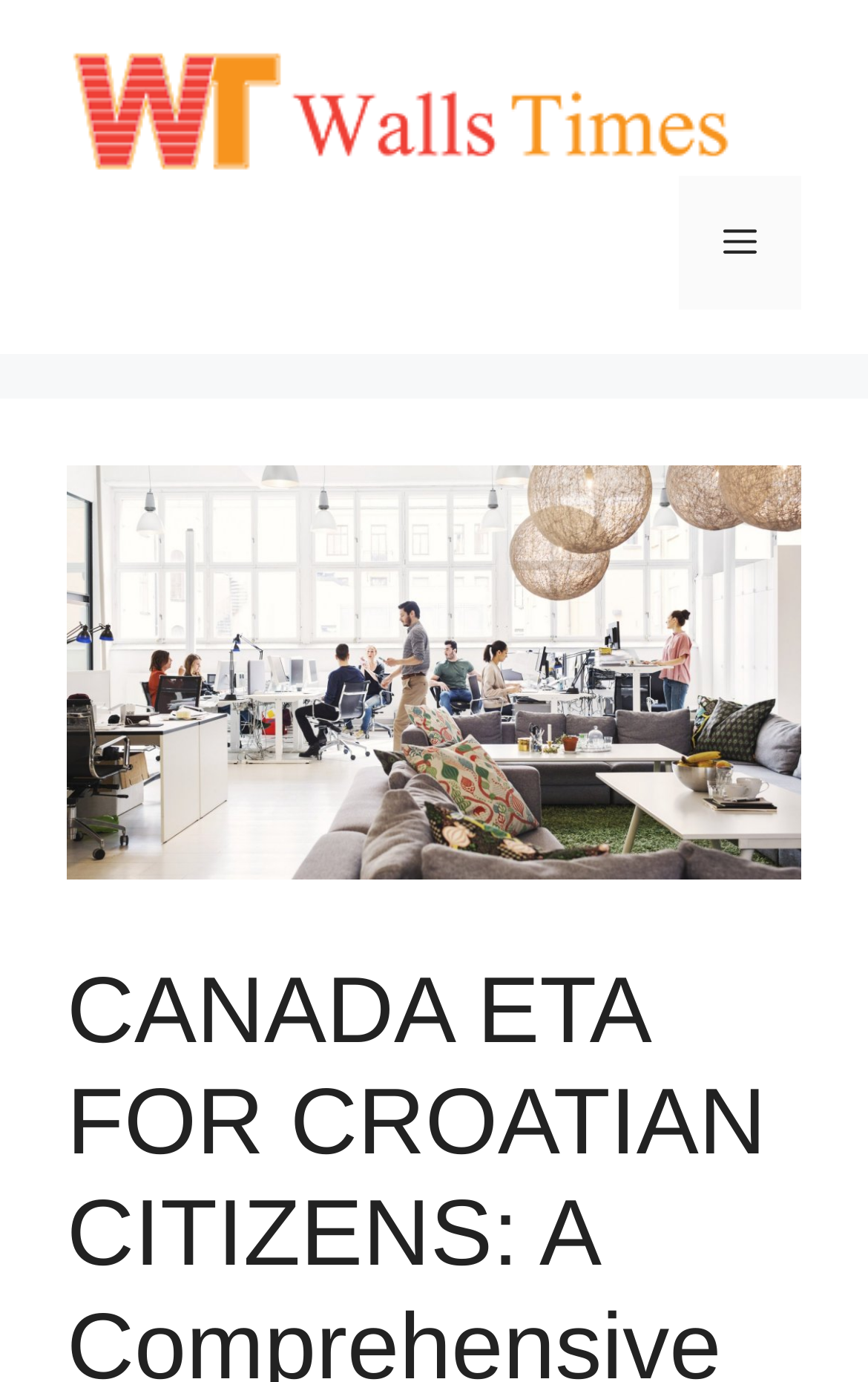Given the element description "alt="Walls Times"" in the screenshot, predict the bounding box coordinates of that UI element.

[0.077, 0.063, 0.846, 0.093]